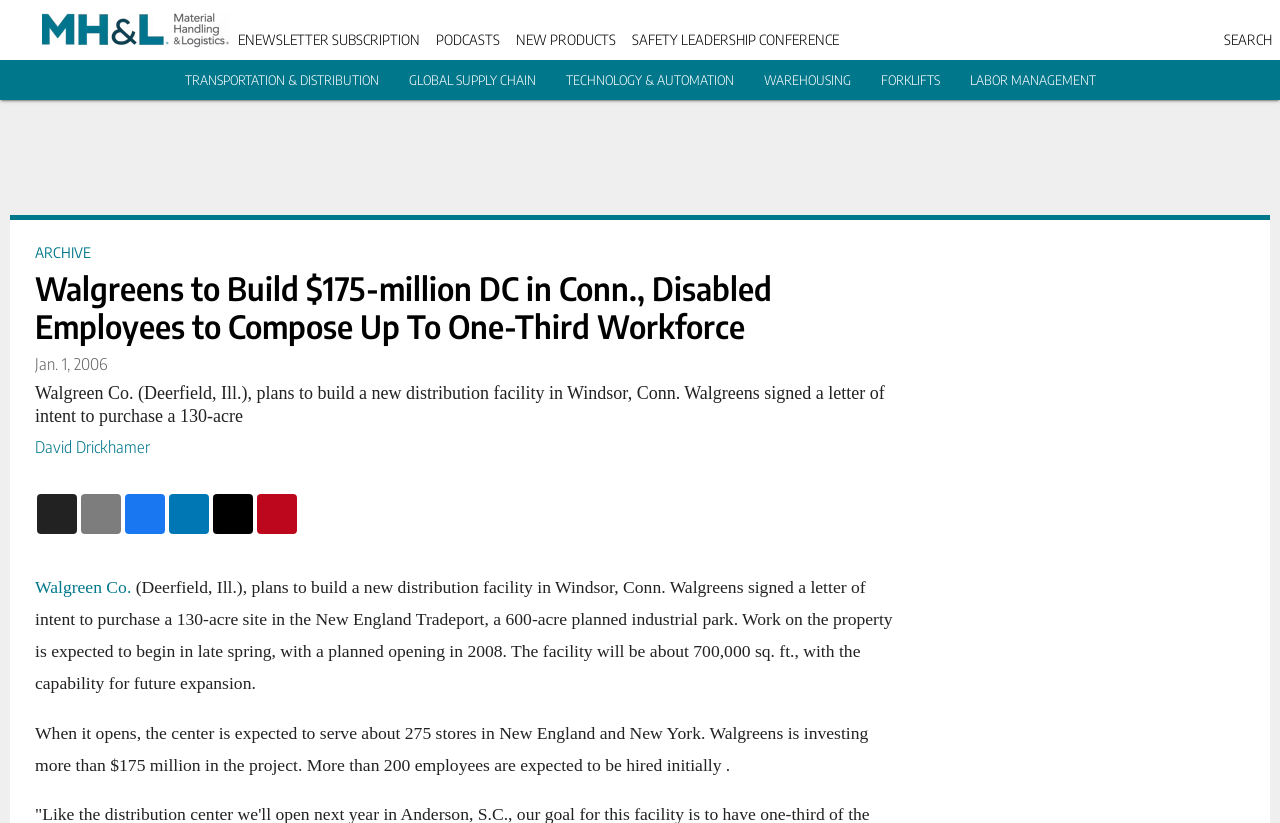Please identify the bounding box coordinates of the element's region that needs to be clicked to fulfill the following instruction: "Read about transportation and distribution". The bounding box coordinates should consist of four float numbers between 0 and 1, i.e., [left, top, right, bottom].

[0.144, 0.087, 0.296, 0.107]